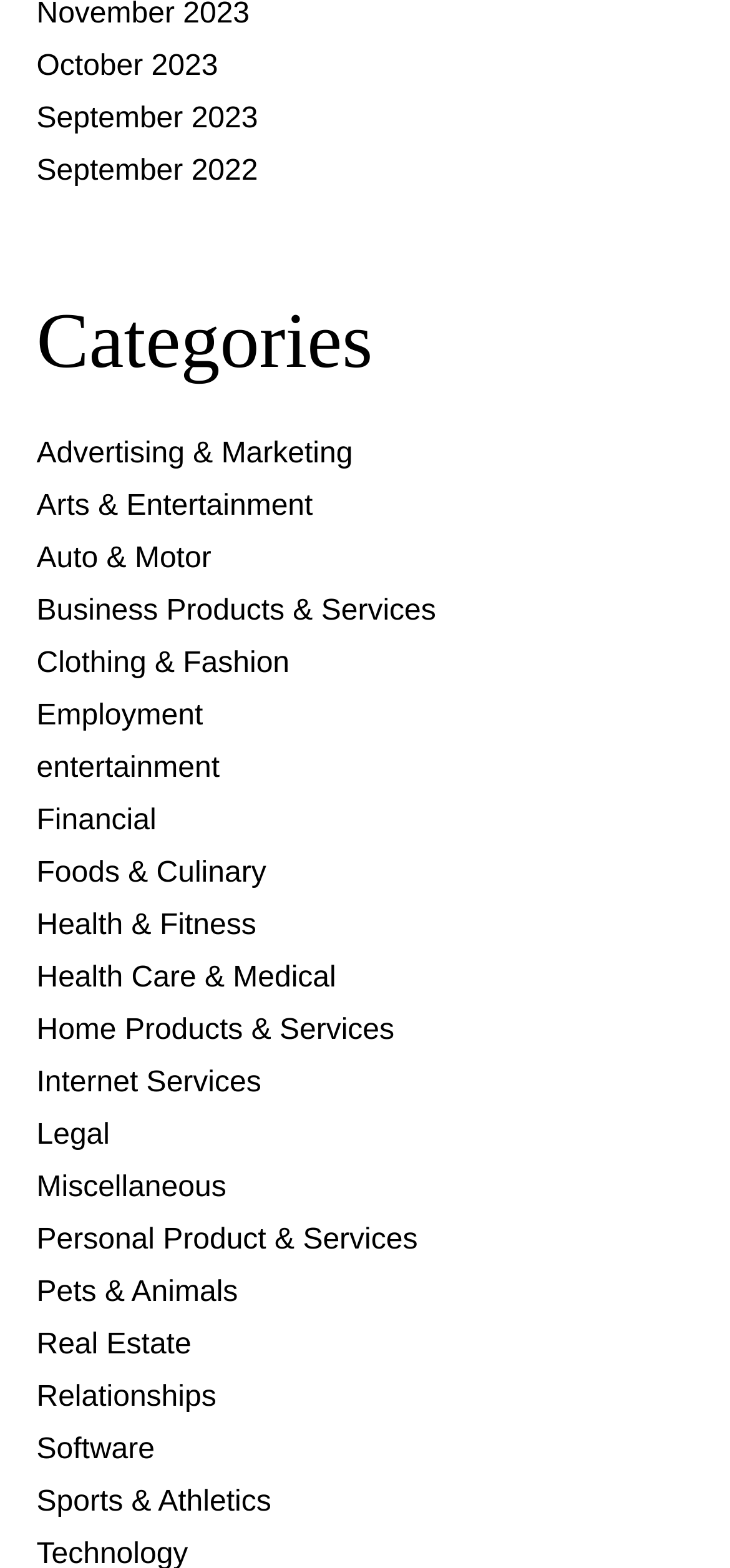Find the bounding box coordinates of the UI element according to this description: "Legal".

[0.05, 0.713, 0.15, 0.734]